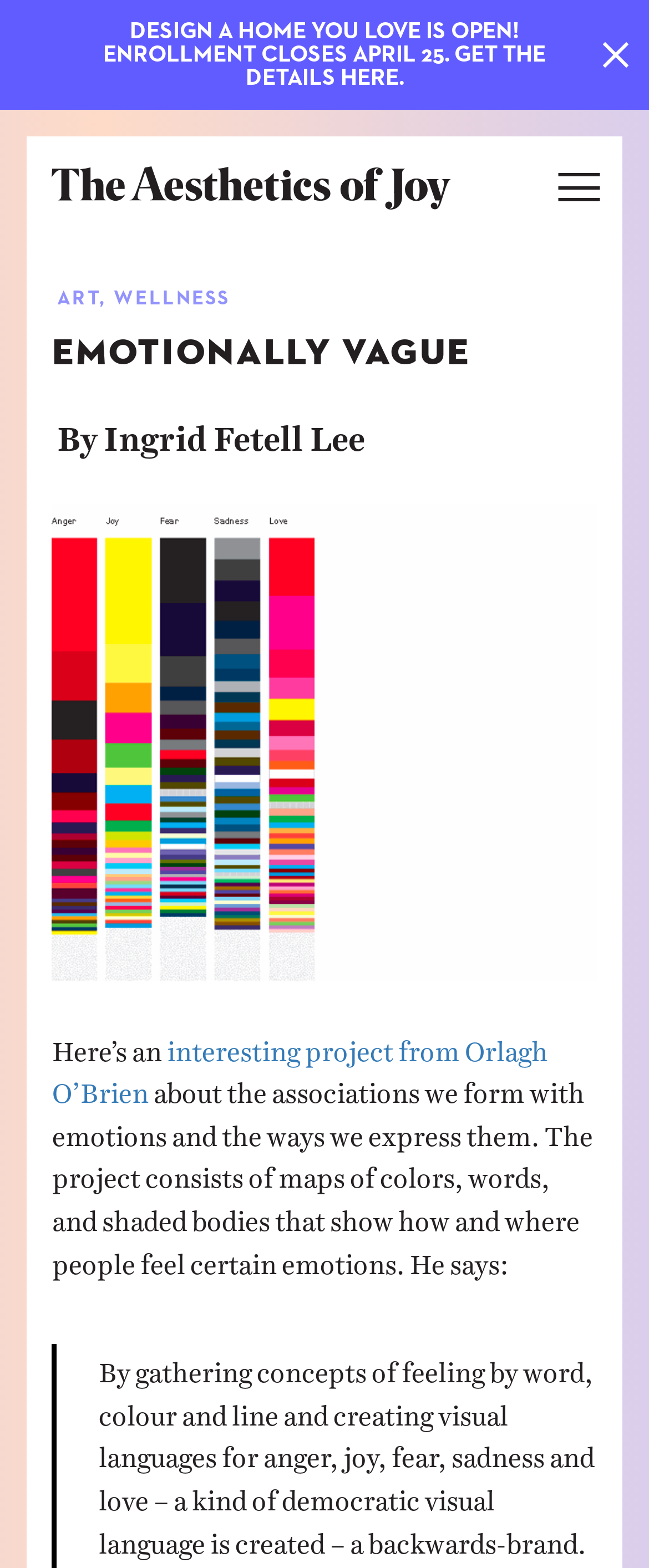Give a one-word or phrase response to the following question: How many search boxes are on this webpage?

2